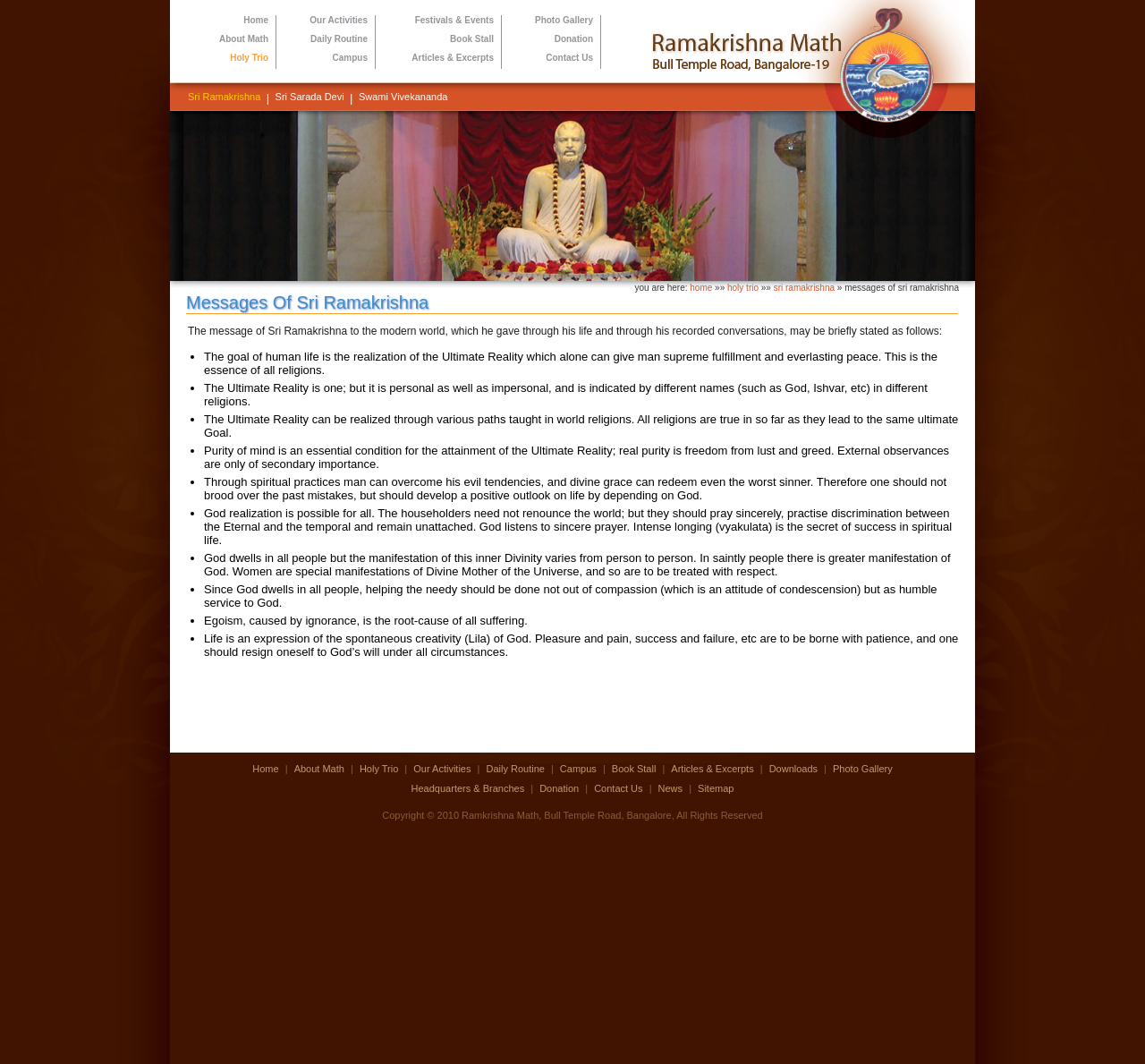What is the name of the math mentioned in the webpage?
Please provide a comprehensive answer based on the visual information in the image.

The webpage's title and meta description both mention 'Ramakrishna Math, Basvangudi, Bangalore', so it is clear that the math being referred to is Ramakrishna Math.